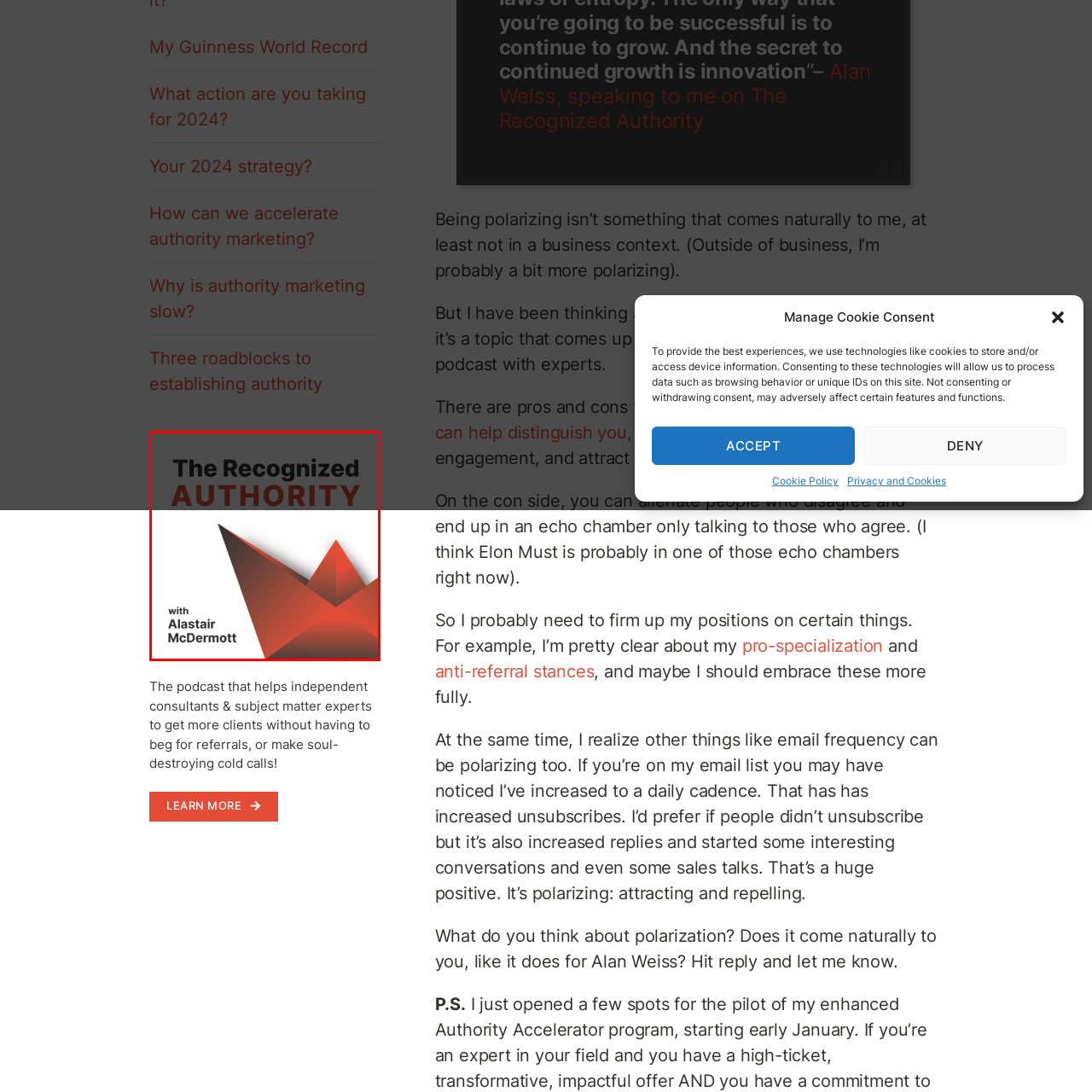Provide a detailed narrative of the image inside the red-bordered section.

The image is the cover for "The Recognized Authority" podcast, hosted by Alastair McDermott. The design features a modern and sleek aesthetic, prominently displaying the title in bold red typography against a dark background. A dynamic graphic, resembling a stylized origami shape in shades of red, adds visual interest, suggesting creativity and professionalism. The podcast aims to assist independent consultants and subject matter experts in attracting clients without relying on traditional sales tactics. This cover effectively communicates its focus on establishing authority in their fields.